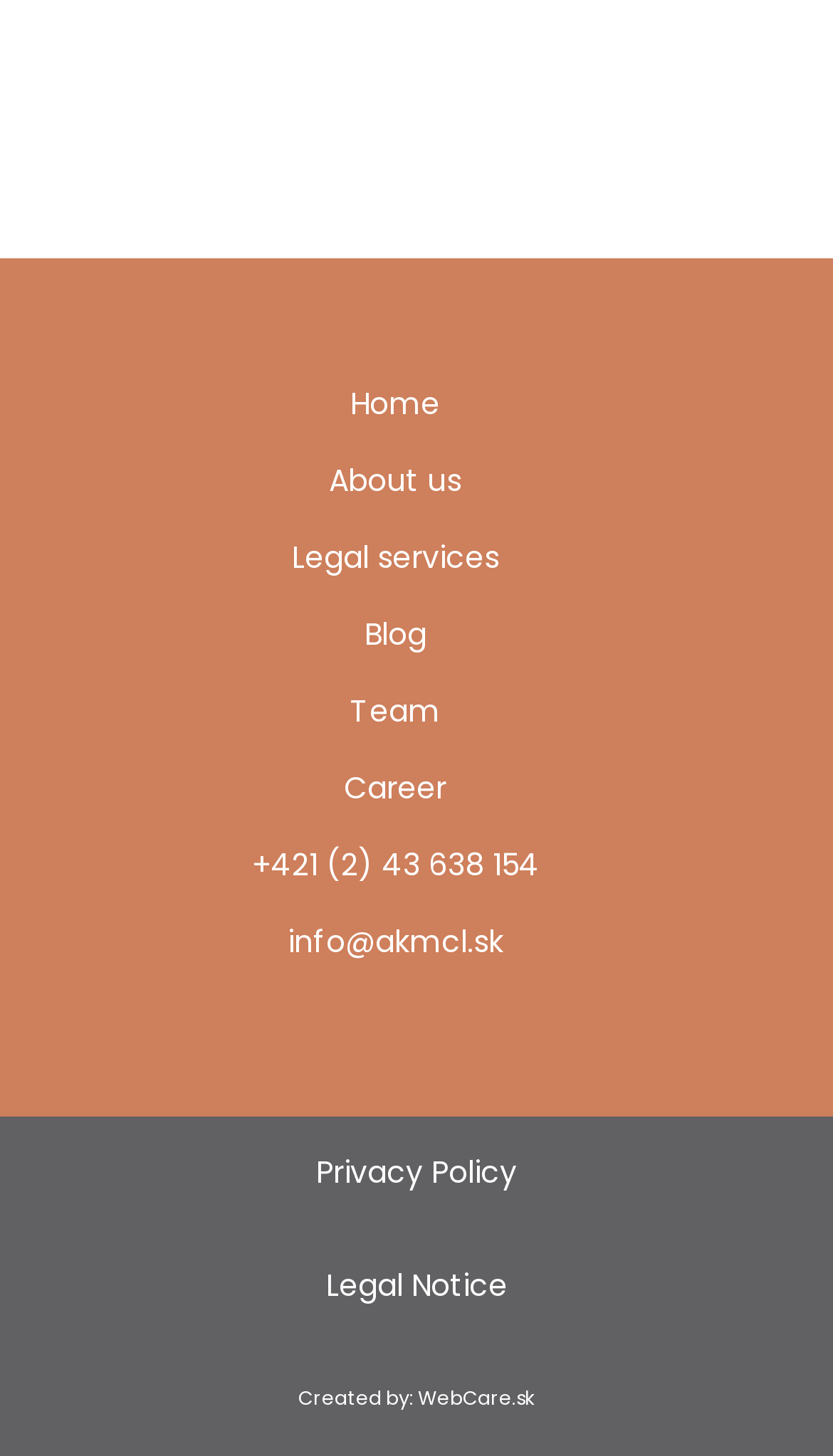Determine the bounding box coordinates of the UI element described by: "Legal Notice".

[0.391, 0.868, 0.609, 0.898]